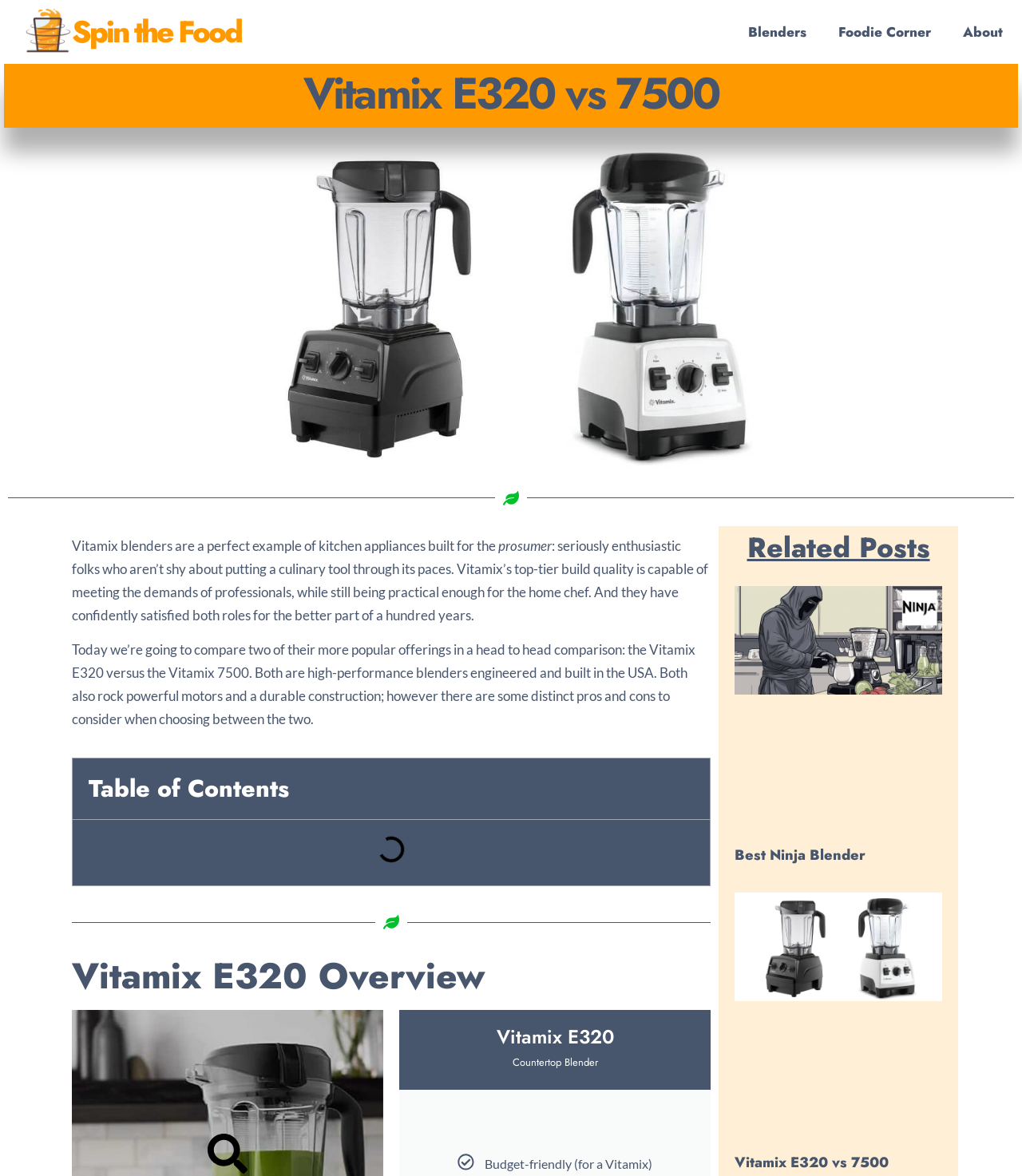Locate and extract the text of the main heading on the webpage.

Vitamix E320 vs 7500